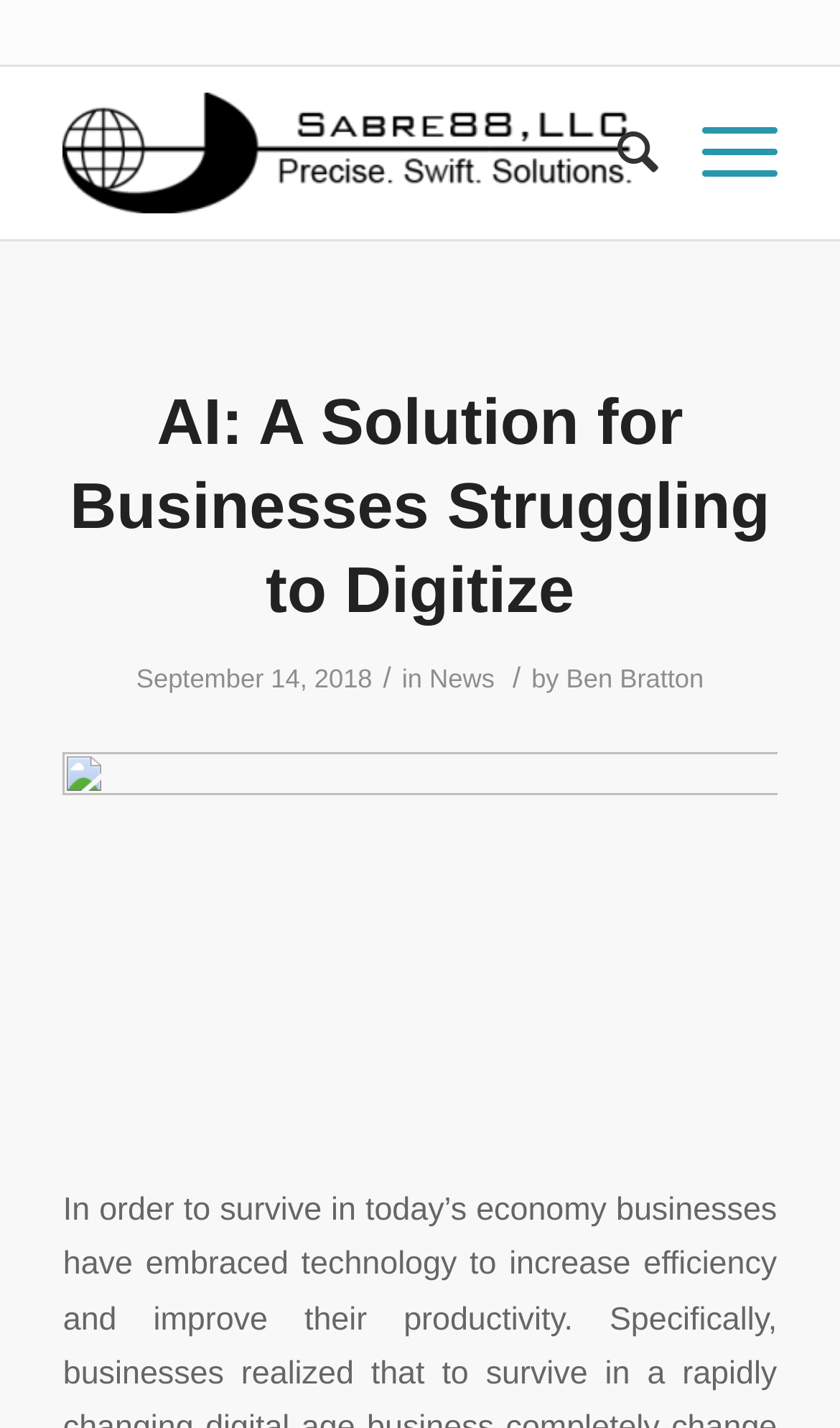What is the category of the news article?
Kindly answer the question with as much detail as you can.

The category of the news article is located below the main heading, and it is represented as a link element with the text 'News'.